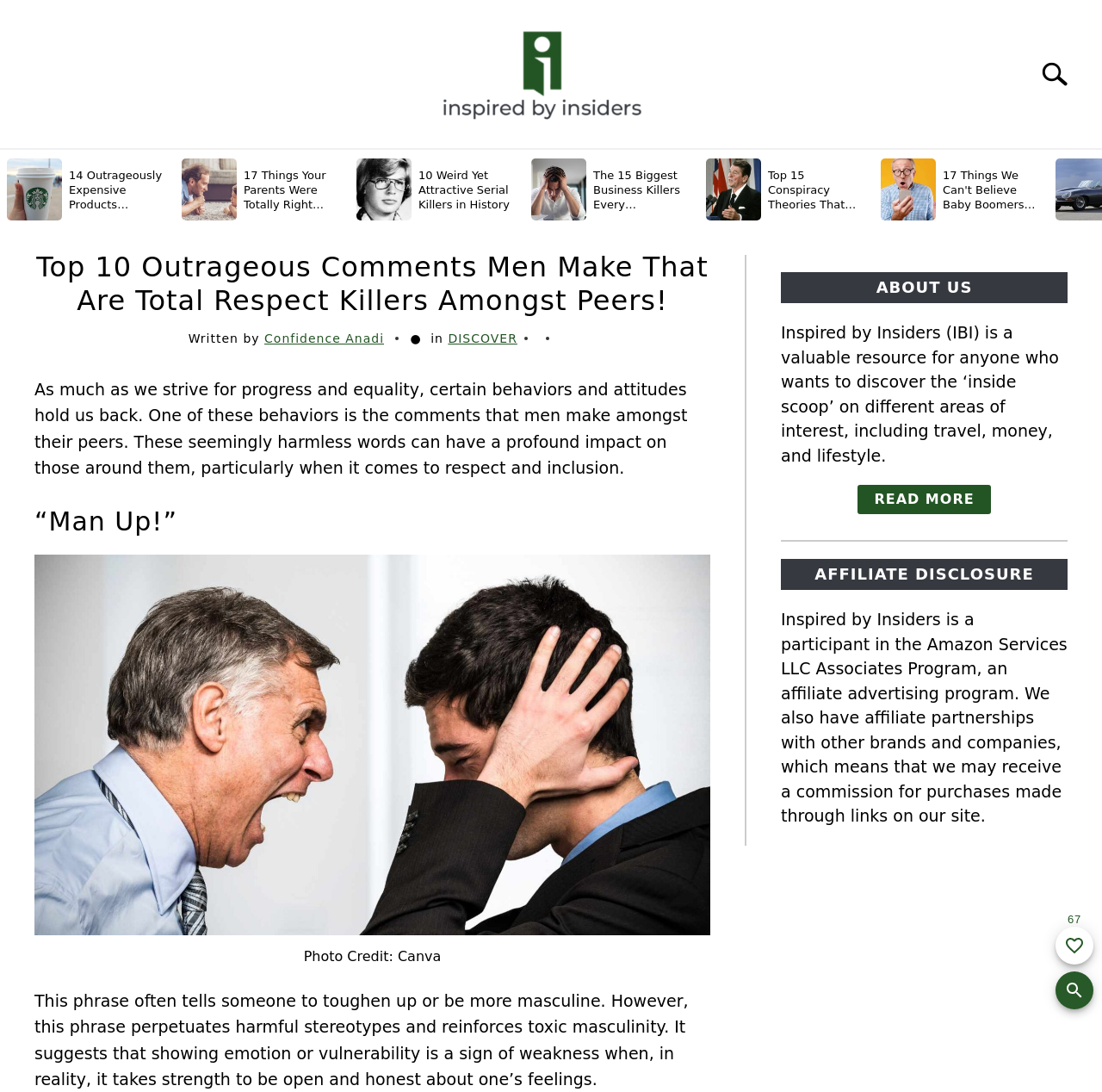Given the element description "student scholarship fund", identify the bounding box of the corresponding UI element.

None